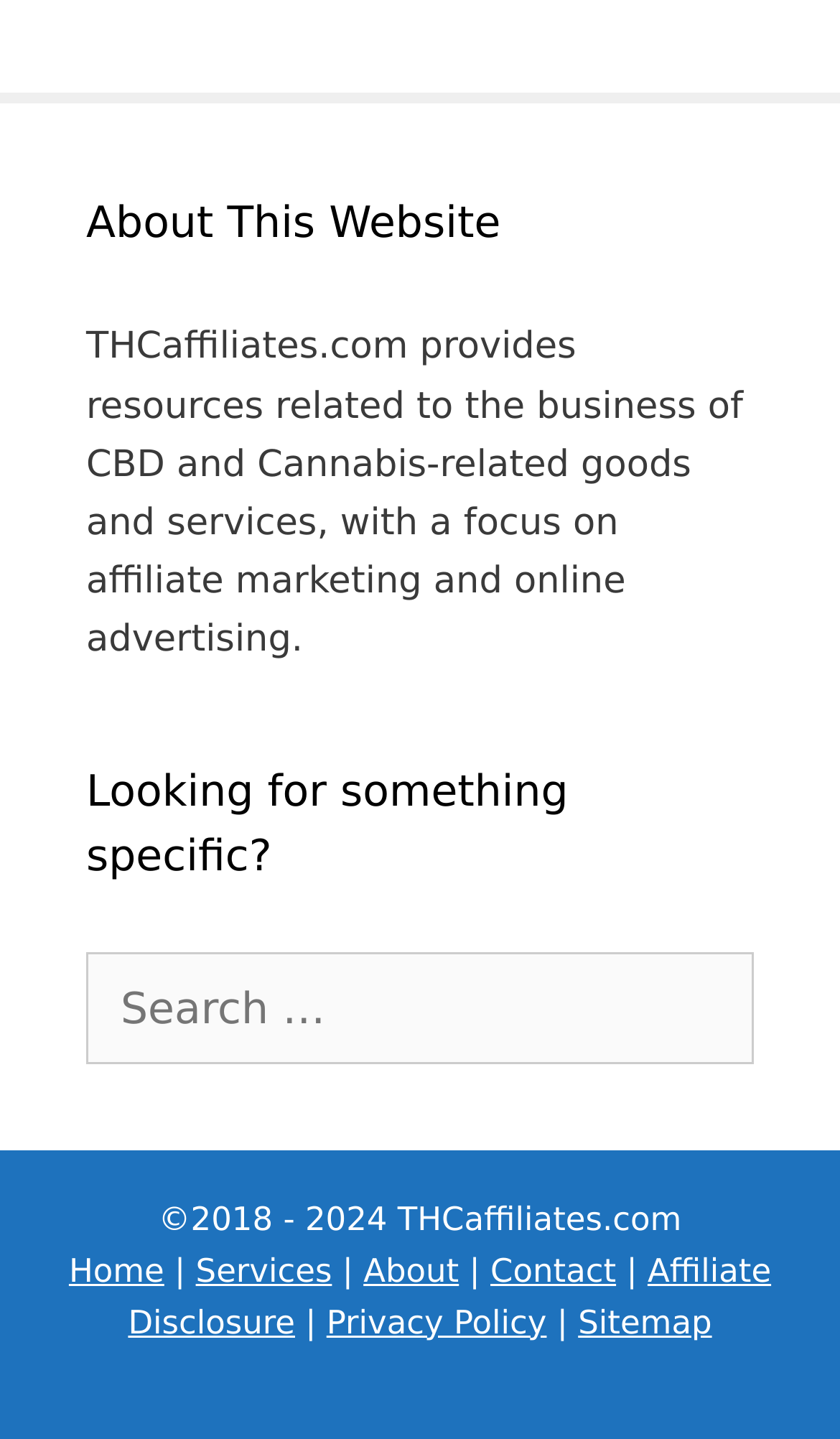Reply to the question with a single word or phrase:
What can be done in the search box?

Search for something